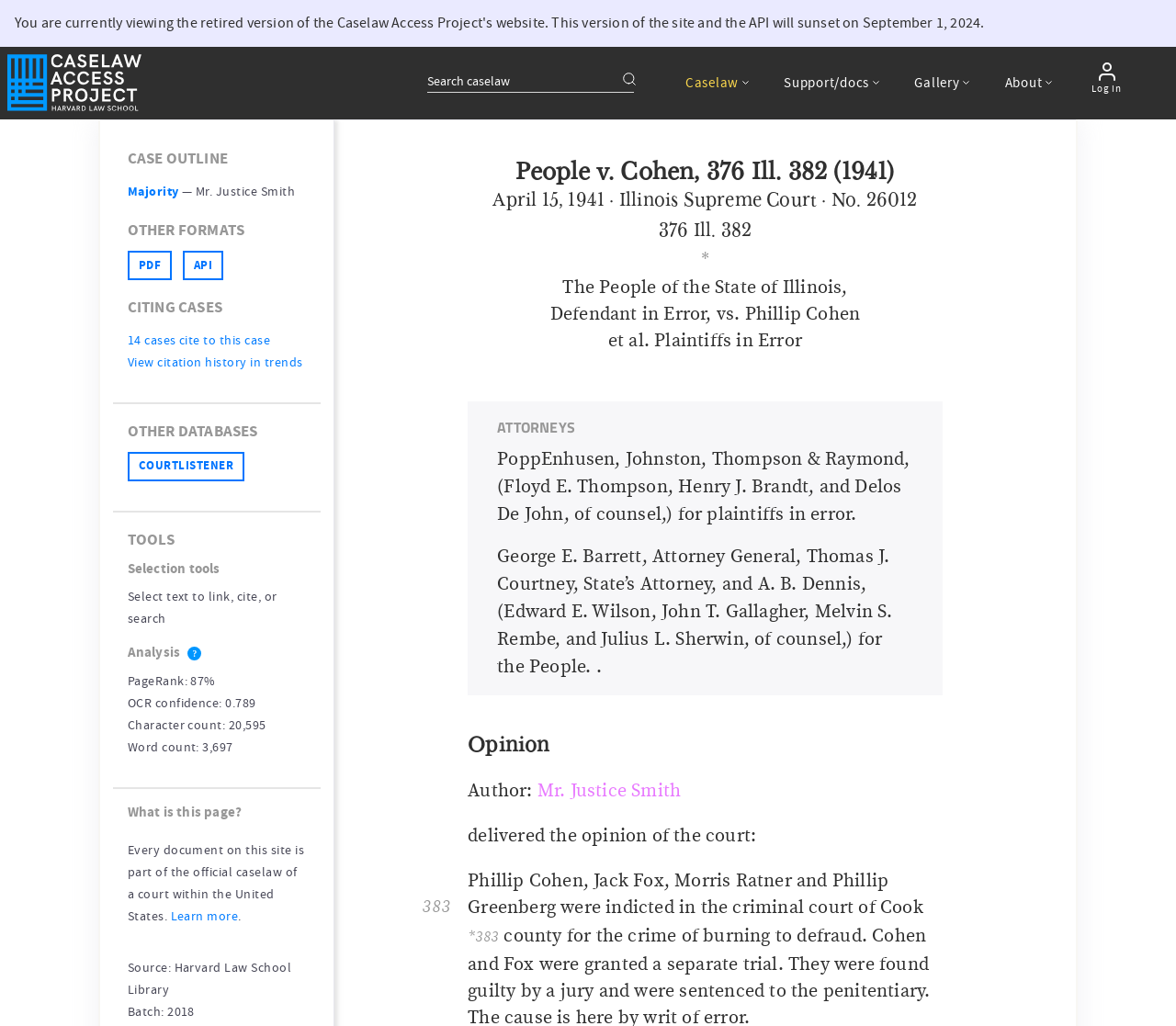Identify the bounding box for the described UI element. Provide the coordinates in (top-left x, top-left y, bottom-right x, bottom-right y) format with values ranging from 0 to 1: View citation history in trends

[0.108, 0.344, 0.257, 0.36]